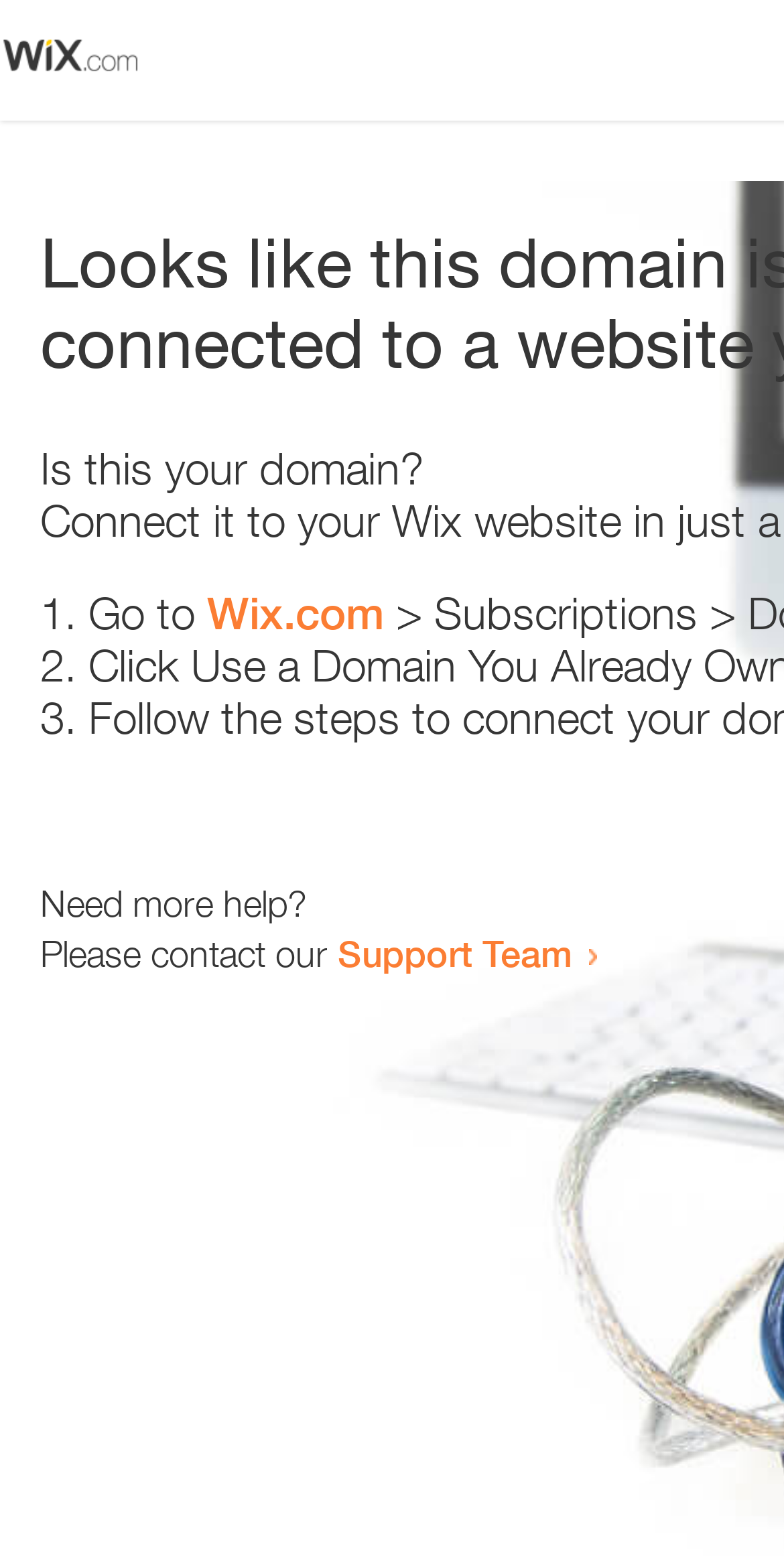What is the contact information for further assistance?
Answer the question with a single word or phrase derived from the image.

Support Team